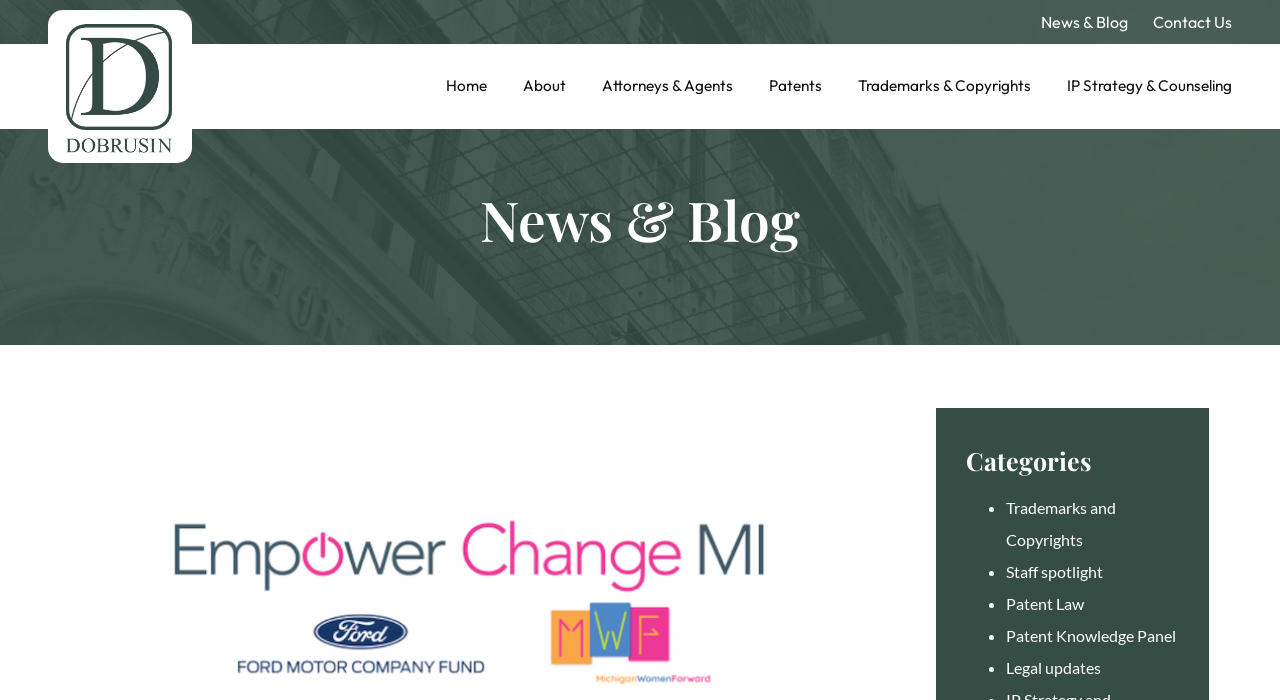Provide a single word or phrase answer to the question: 
What is the second link in the top menu?

About